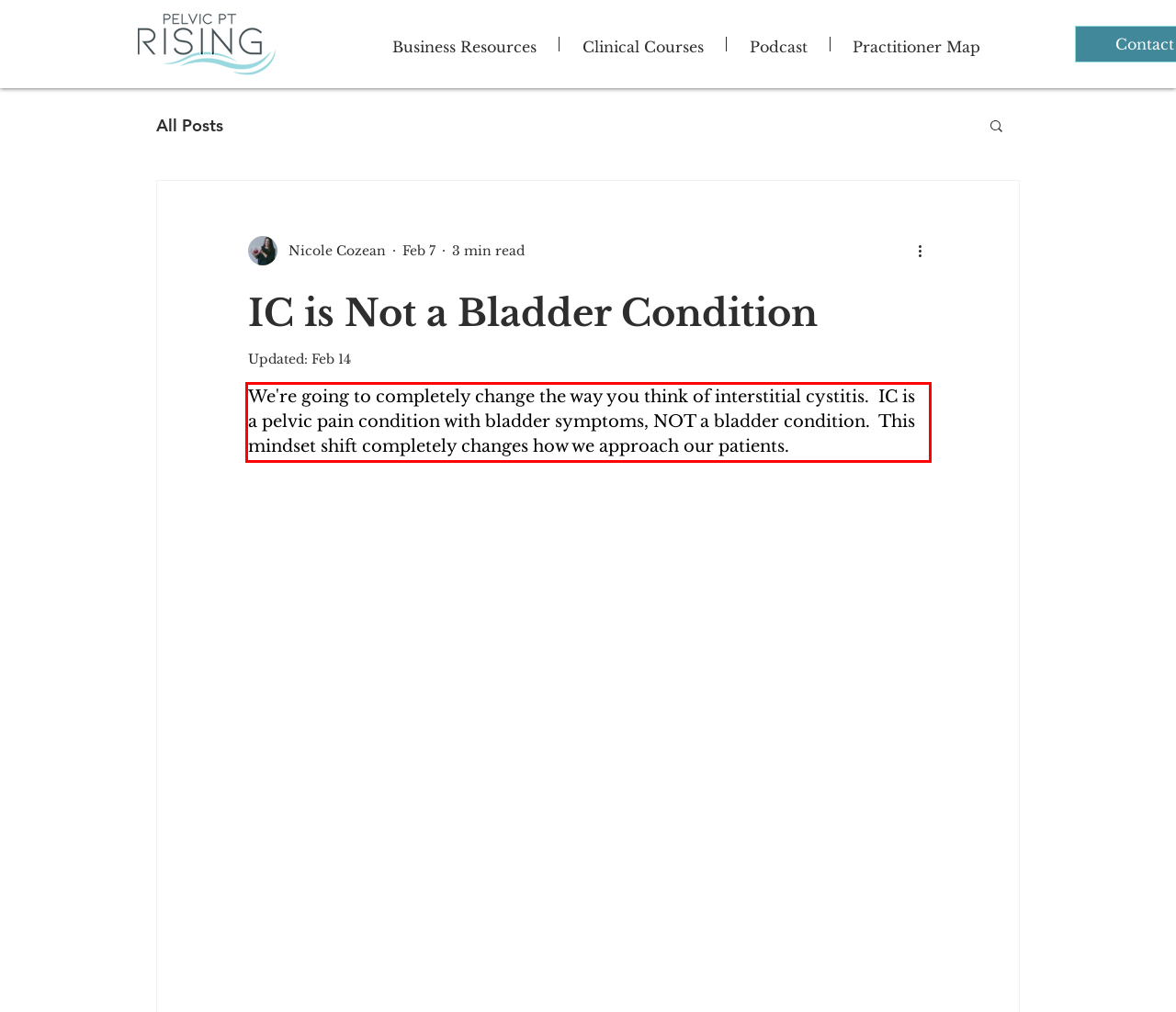Using the provided webpage screenshot, identify and read the text within the red rectangle bounding box.

We're going to completely change the way you think of interstitial cystitis. IC is a pelvic pain condition with bladder symptoms, NOT a bladder condition. This mindset shift completely changes how we approach our patients.